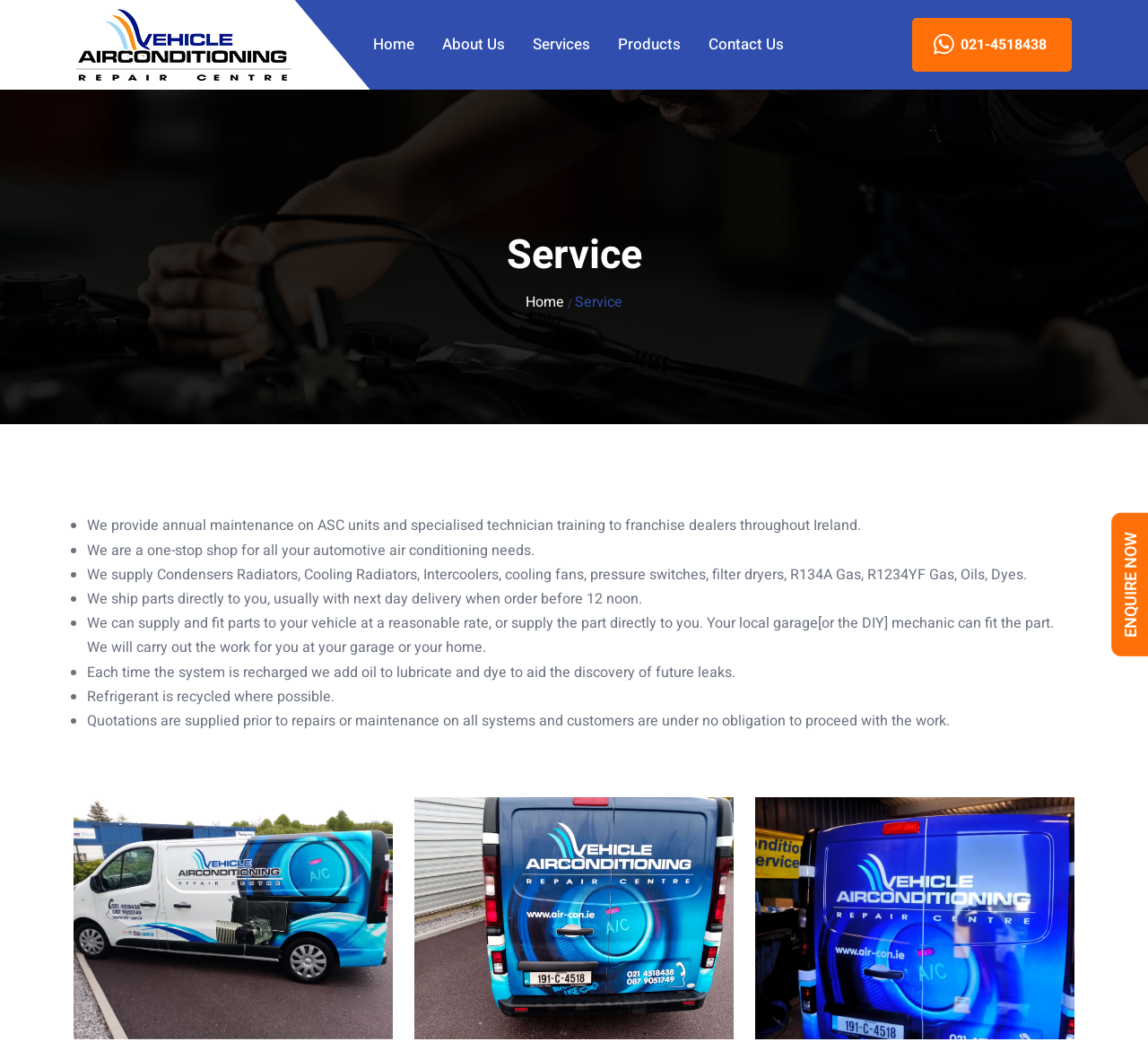What services do they provide?
Based on the image, provide a one-word or brief-phrase response.

Annual maintenance, technician training, etc.